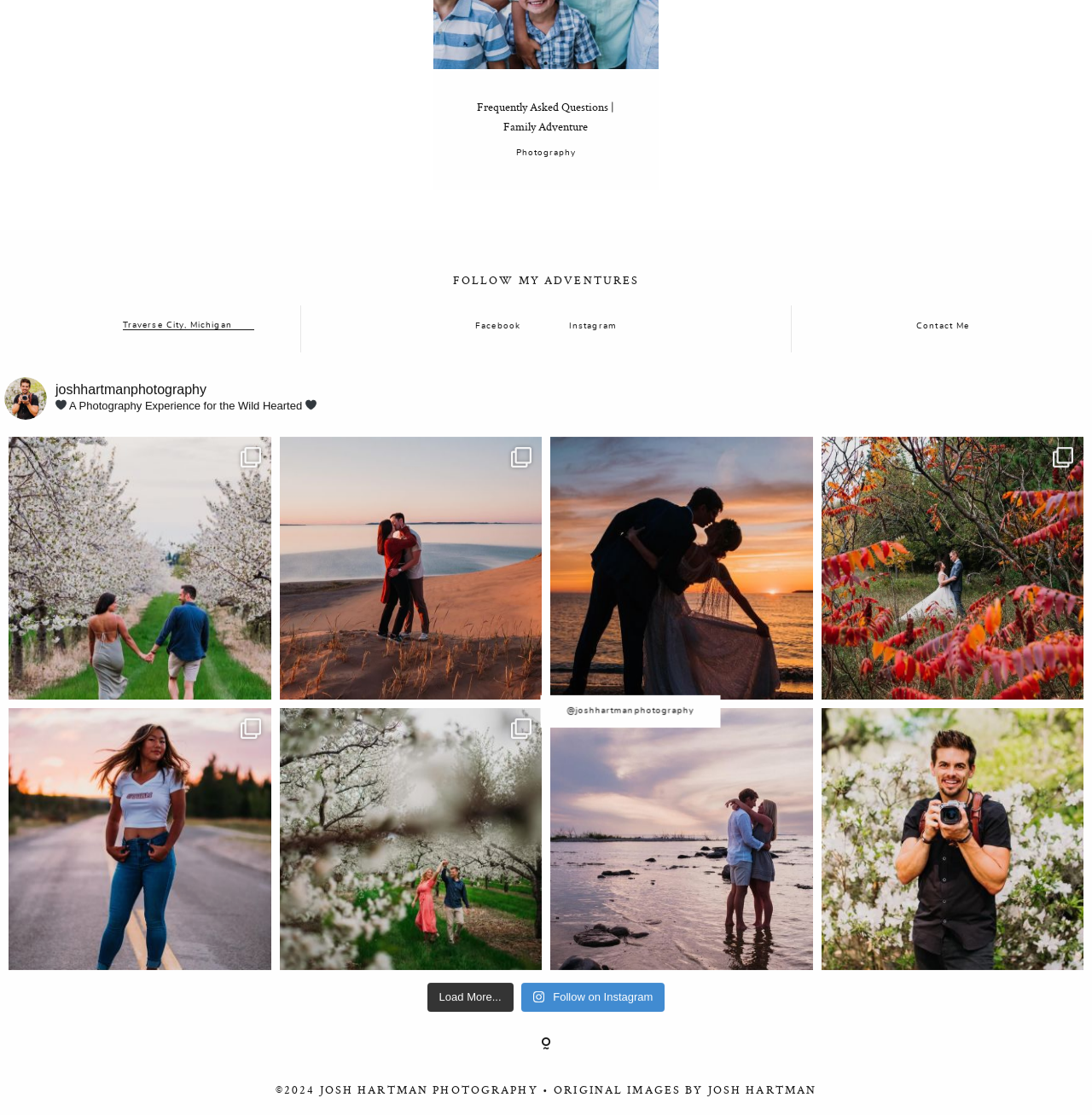Show the bounding box coordinates for the element that needs to be clicked to execute the following instruction: "Load more posts". Provide the coordinates in the form of four float numbers between 0 and 1, i.e., [left, top, right, bottom].

[0.391, 0.962, 0.47, 0.987]